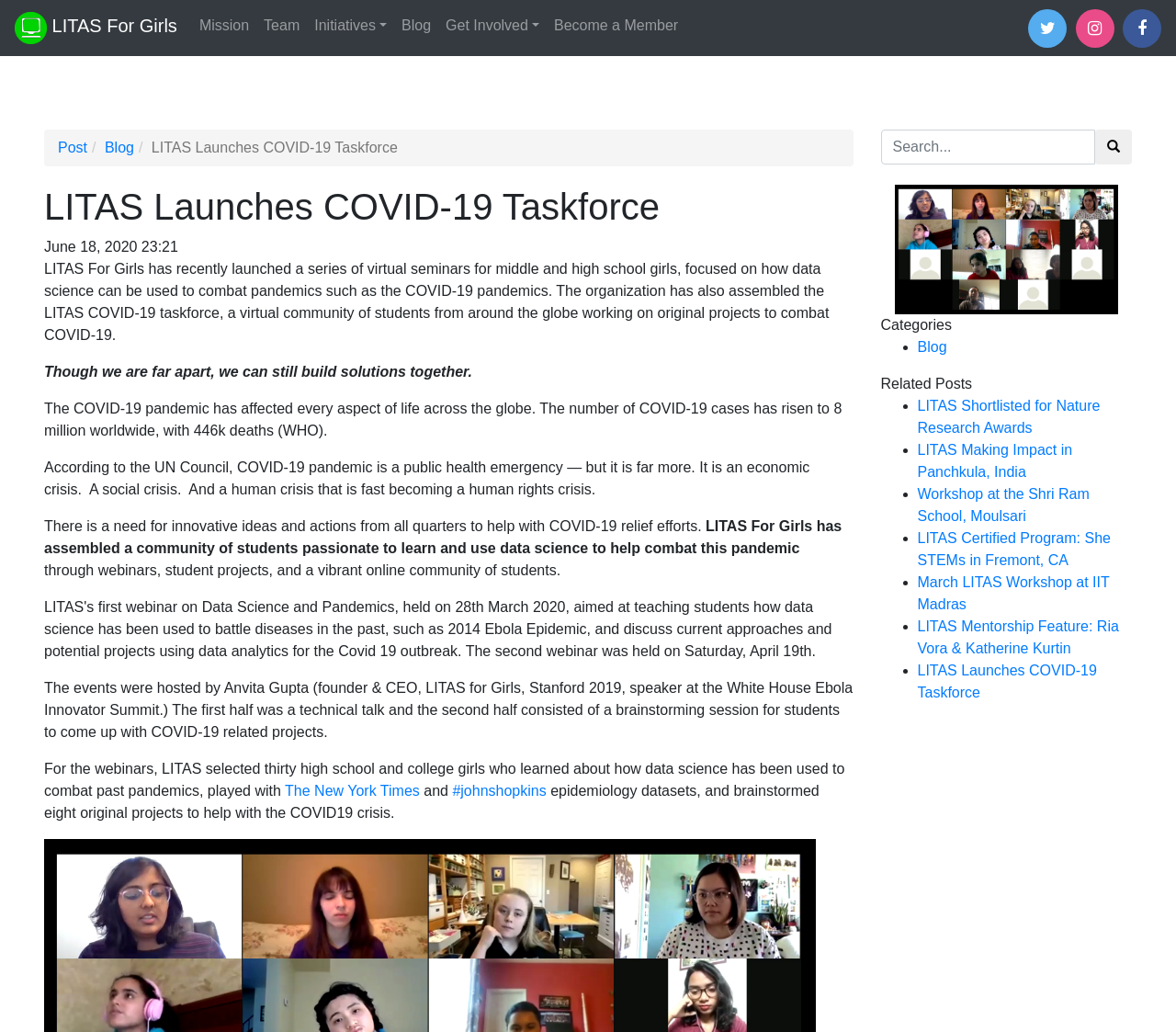Please answer the following question using a single word or phrase: 
What is the purpose of LITAS For Girls?

To combat pandemics using data science